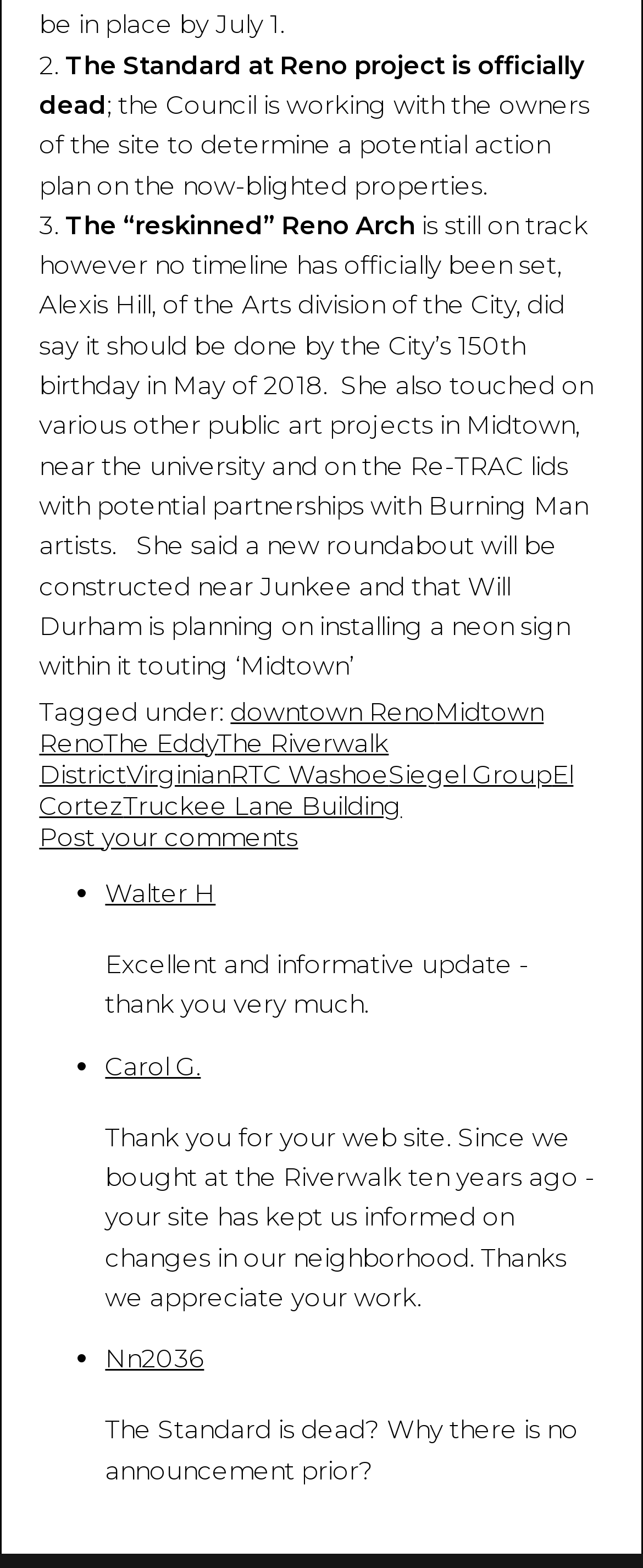Given the element description Virginian, specify the bounding box coordinates of the corresponding UI element in the format (top-left x, top-left y, bottom-right x, bottom-right y). All values must be between 0 and 1.

[0.197, 0.483, 0.358, 0.503]